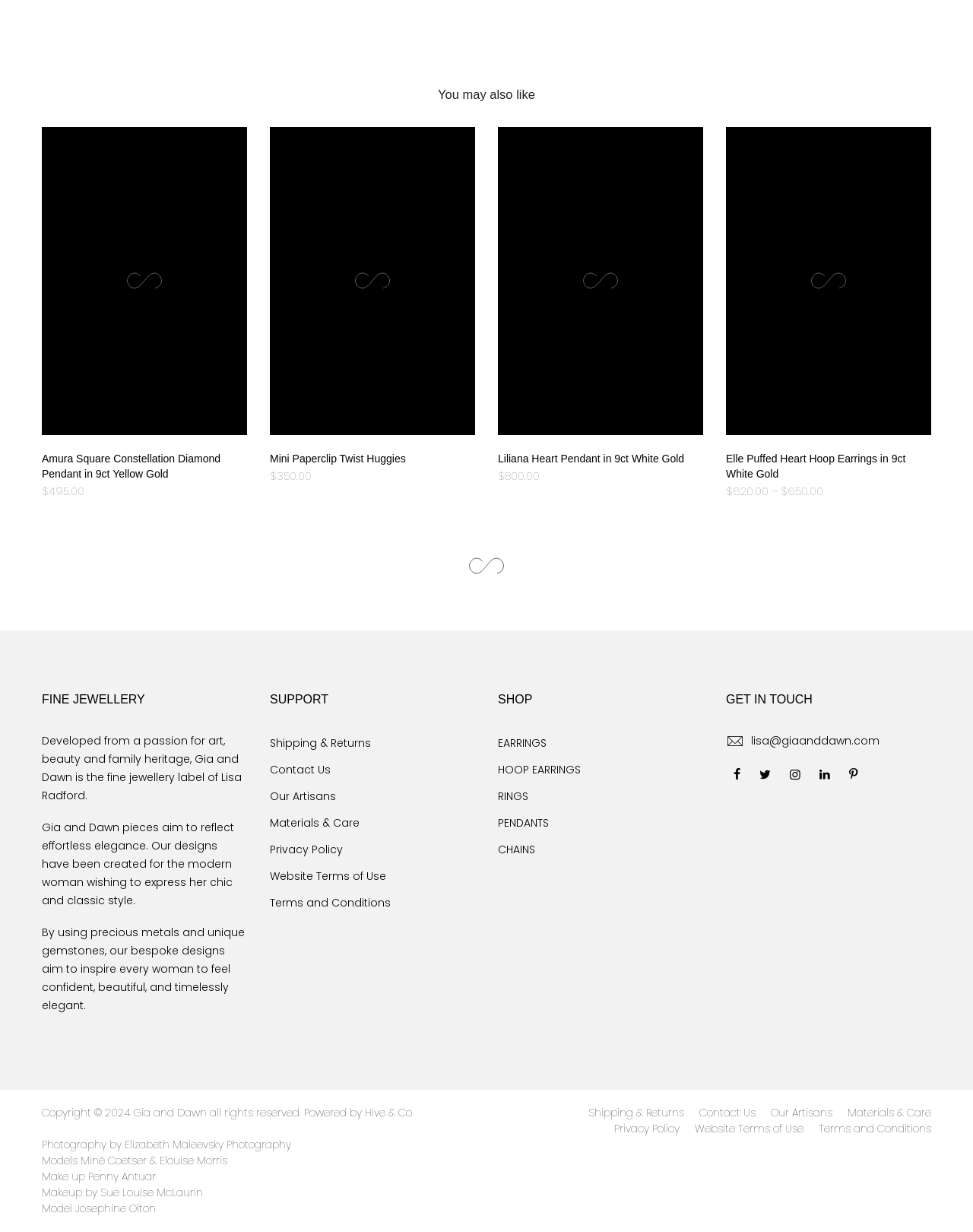Analyze the image and give a detailed response to the question:
What is the email address to get in touch?

I found the email address to get in touch by looking at the link element that contains the email address, which is 'lisa@giaanddawn.com'.